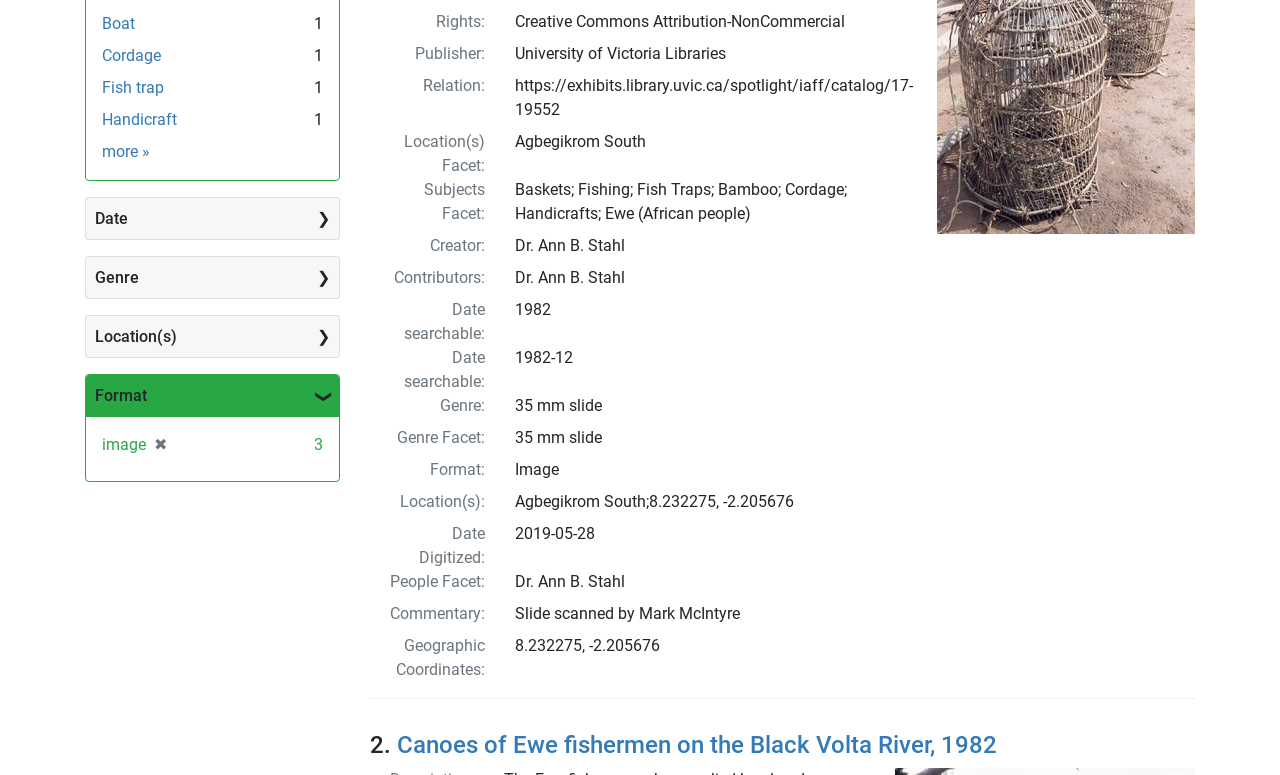Given the description of a UI element: "Genre", identify the bounding box coordinates of the matching element in the webpage screenshot.

[0.067, 0.332, 0.265, 0.385]